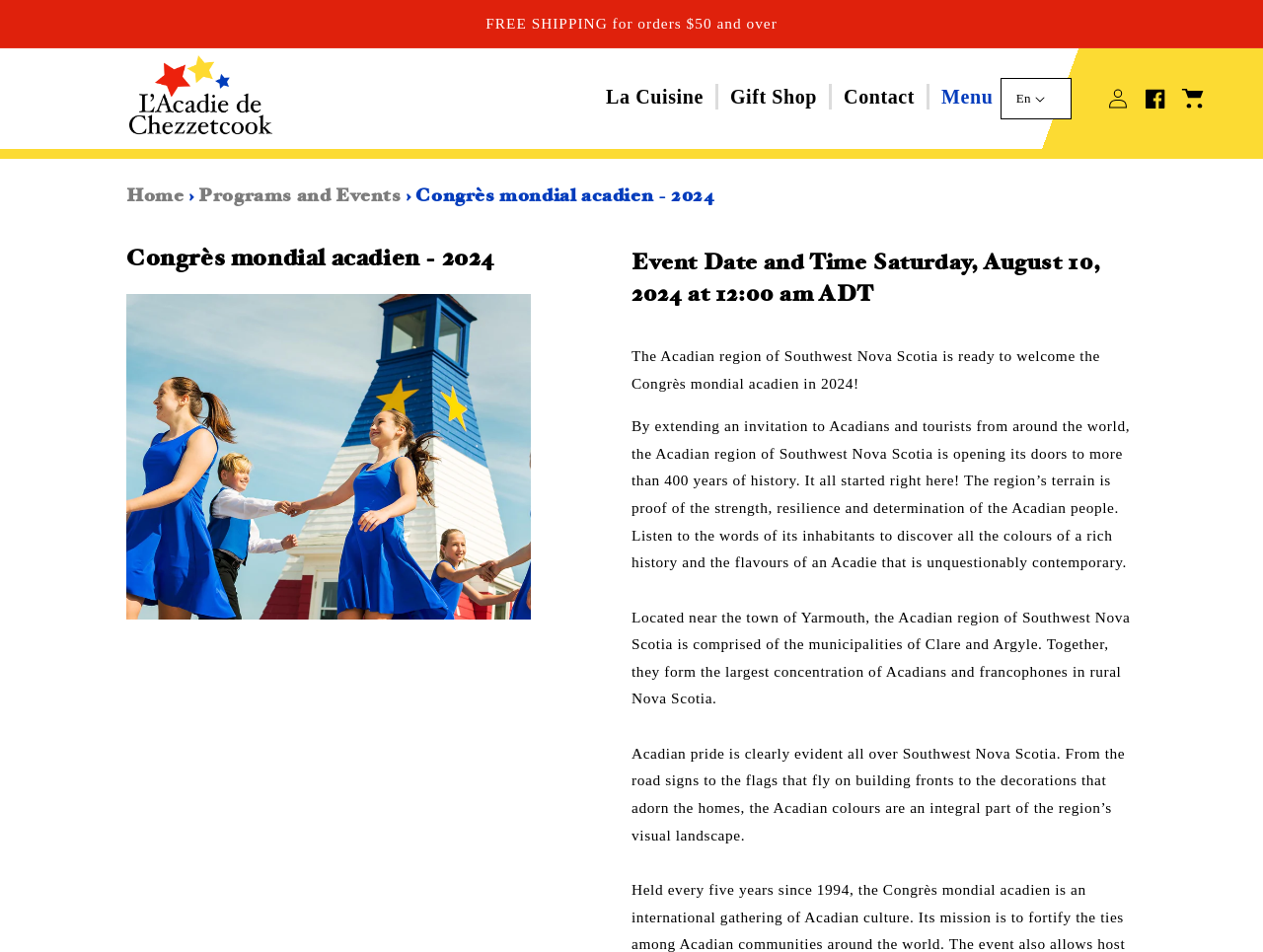Find and indicate the bounding box coordinates of the region you should select to follow the given instruction: "Go to 'La Cuisine'".

[0.47, 0.089, 0.566, 0.116]